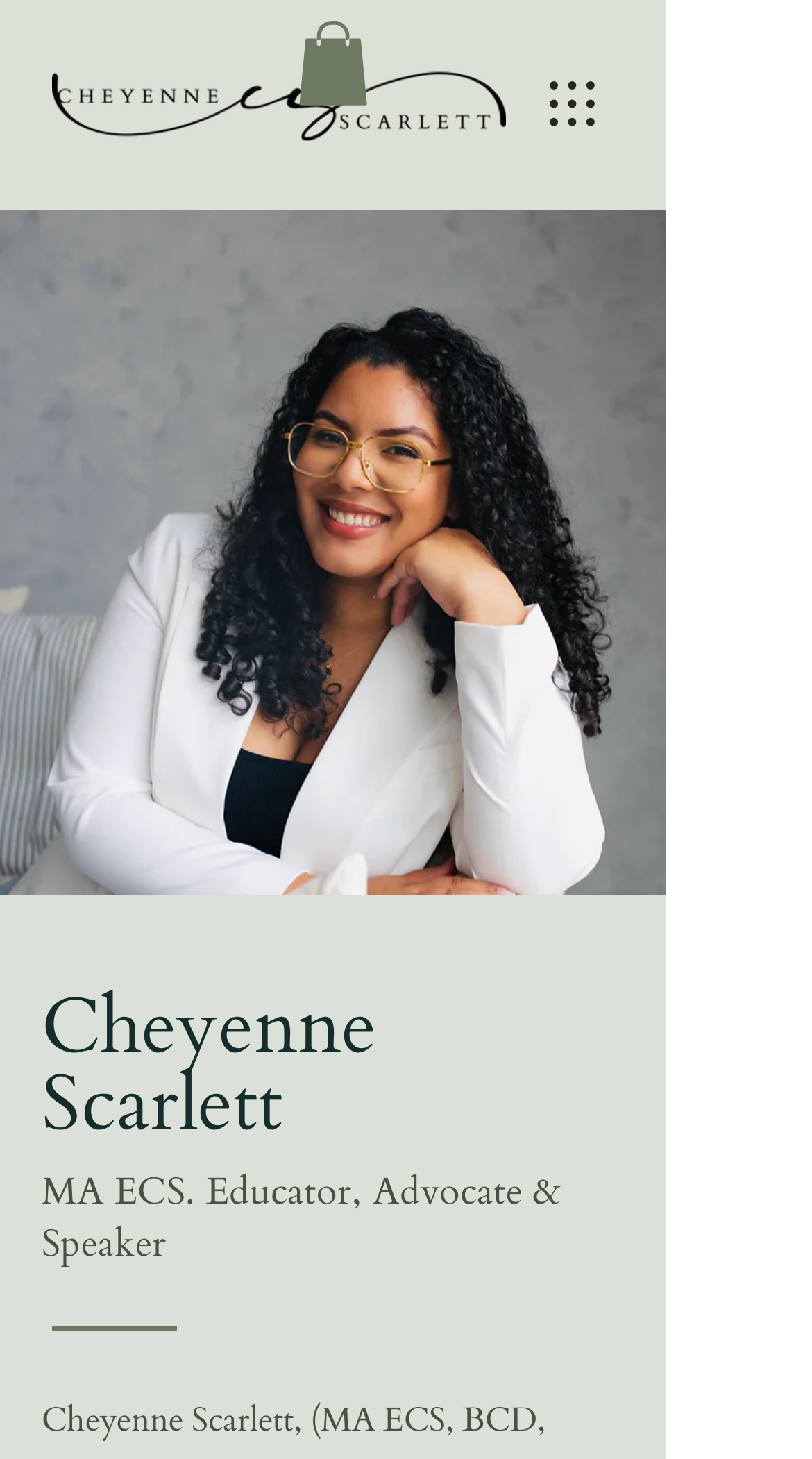Answer the question with a single word or phrase: 
What is the logo image filename?

cheyennescarlette-blacklogo.png